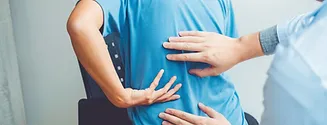Generate a detailed caption that describes the image.

The image depicts a chiropractic consultation scene, showcasing a practitioner assisting a patient. The patient, wearing a blue shirt, appears to be seated with hands placed on their lower back, likely indicating discomfort or pain. The chiropractor, dressed in a light-colored shirt, is positioned behind the patient, gently applying pressure to their back. This visual captures the essence of chiropractic care, emphasizing the therapeutic touch and attention to the patient's needs in a clinical setting. The background is softly blurred, focusing attention on the interaction between the practitioner and the patient, highlighting the importance of personalized care in chiropractic practices.